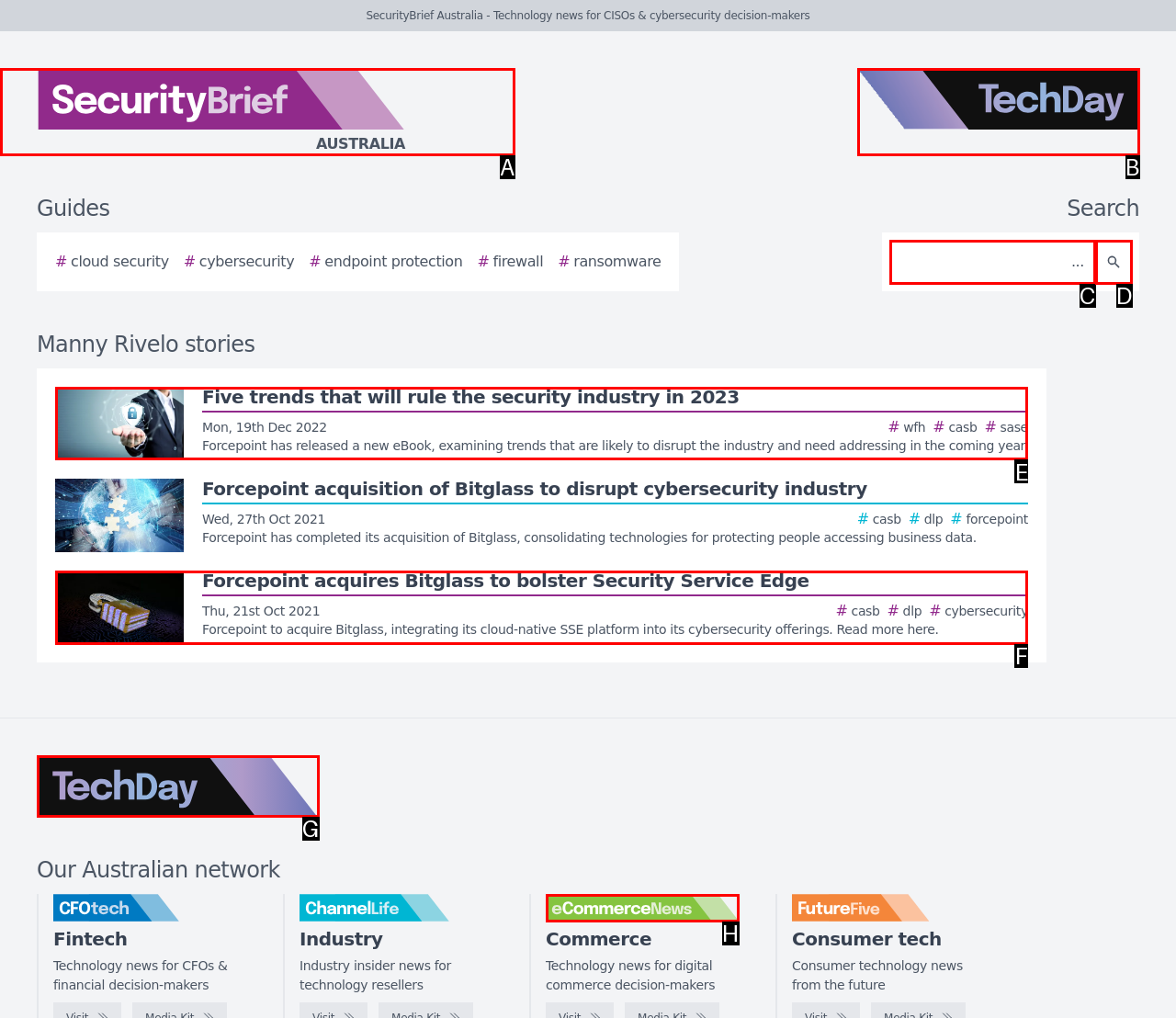Tell me which one HTML element I should click to complete the following task: Read the story about Five trends that will rule the security industry in 2023 Answer with the option's letter from the given choices directly.

E